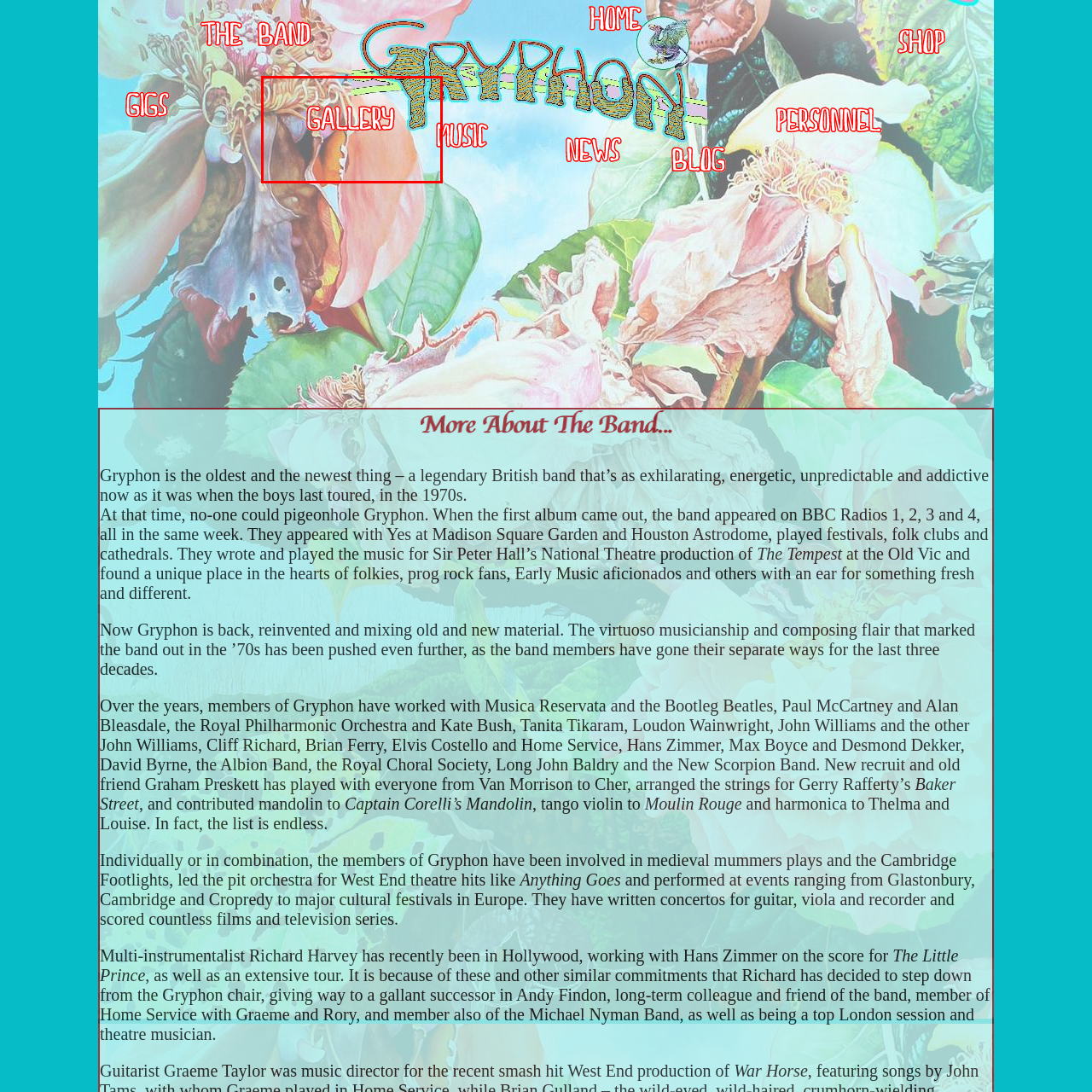Focus on the section encased in the red border, In what decade did Gryphon's musical journey begin? Give your response as a single word or phrase.

1970s